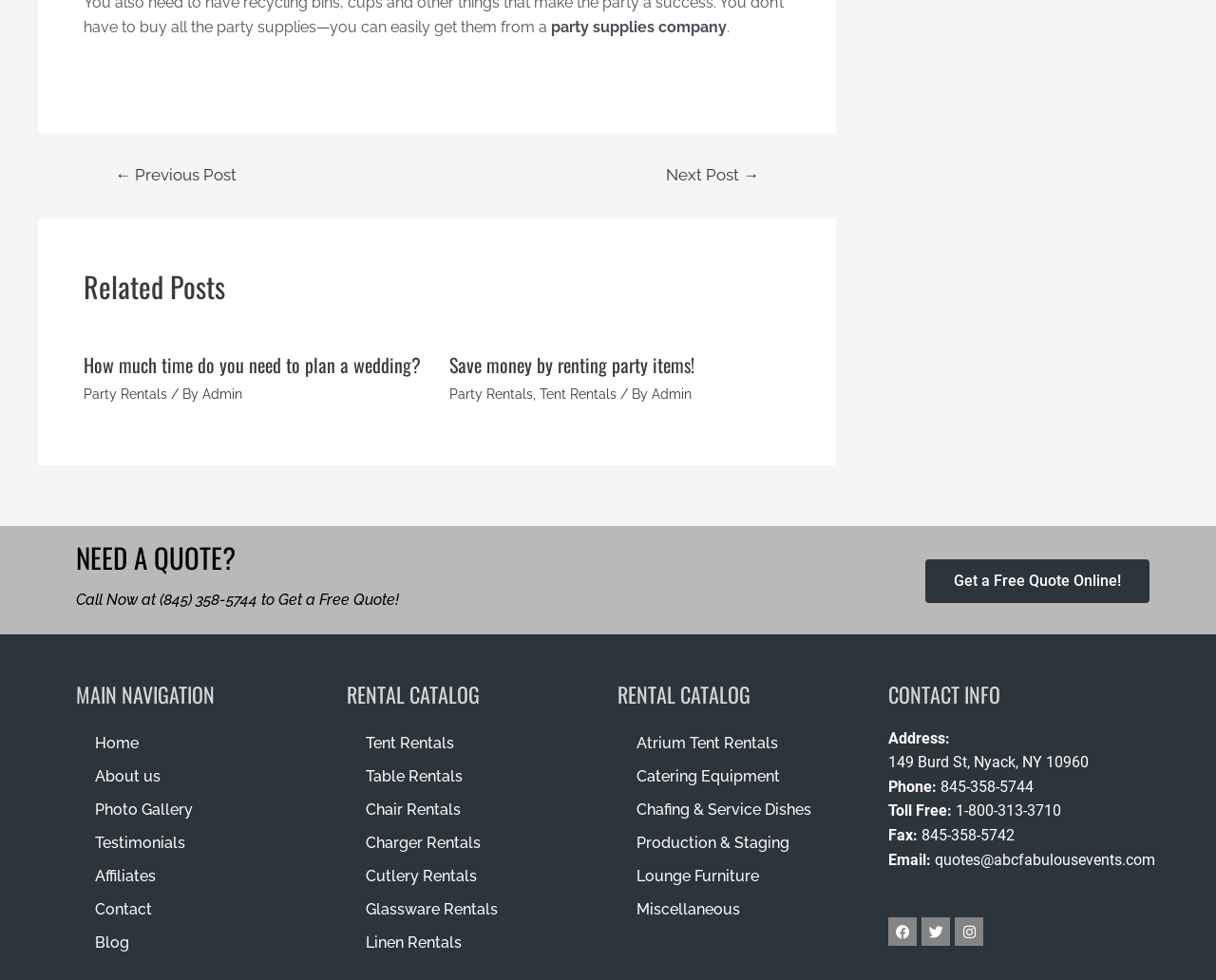Give a one-word or short phrase answer to the question: 
How many social media platforms are linked?

3